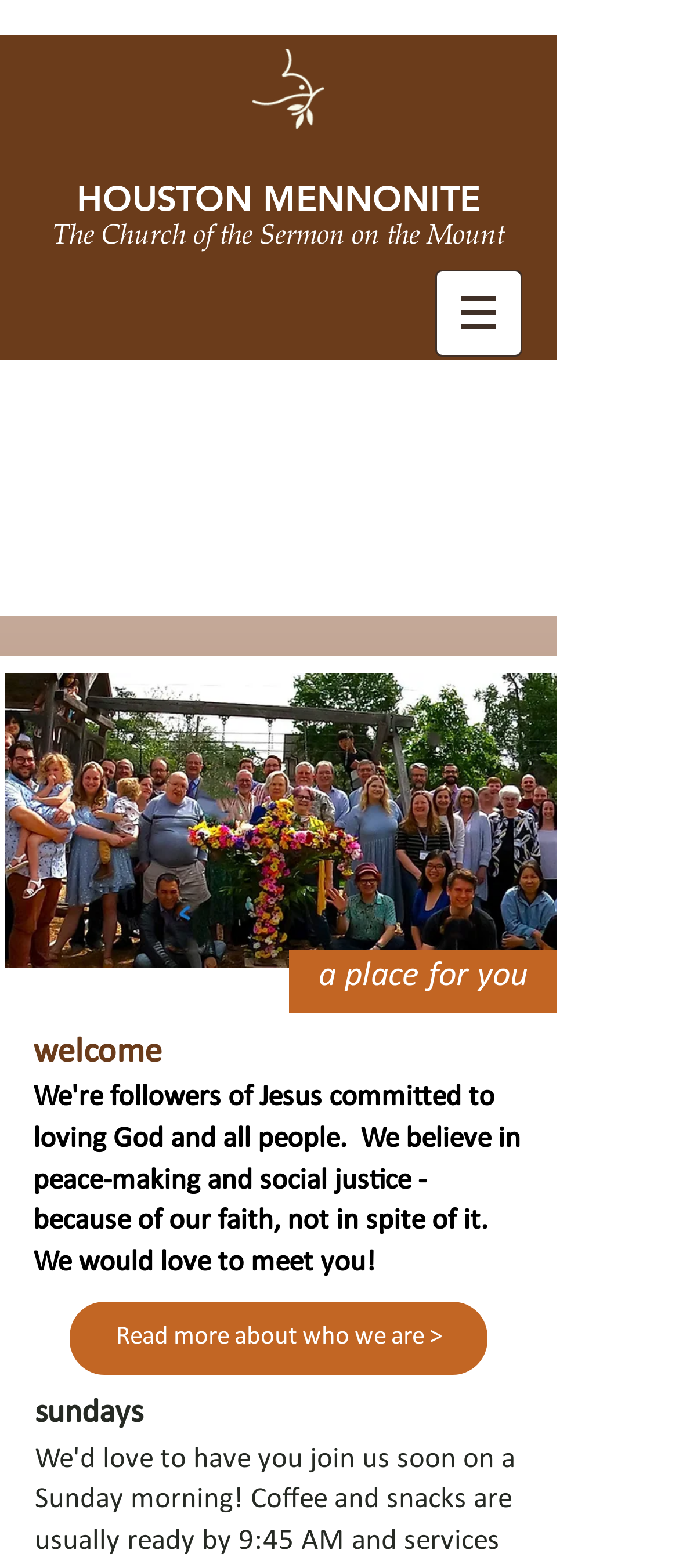Examine the image carefully and respond to the question with a detailed answer: 
What is the day of worship?

The day of worship can be found in the heading element, which is 'sundays'. This suggests that the church holds its worship services on Sundays.